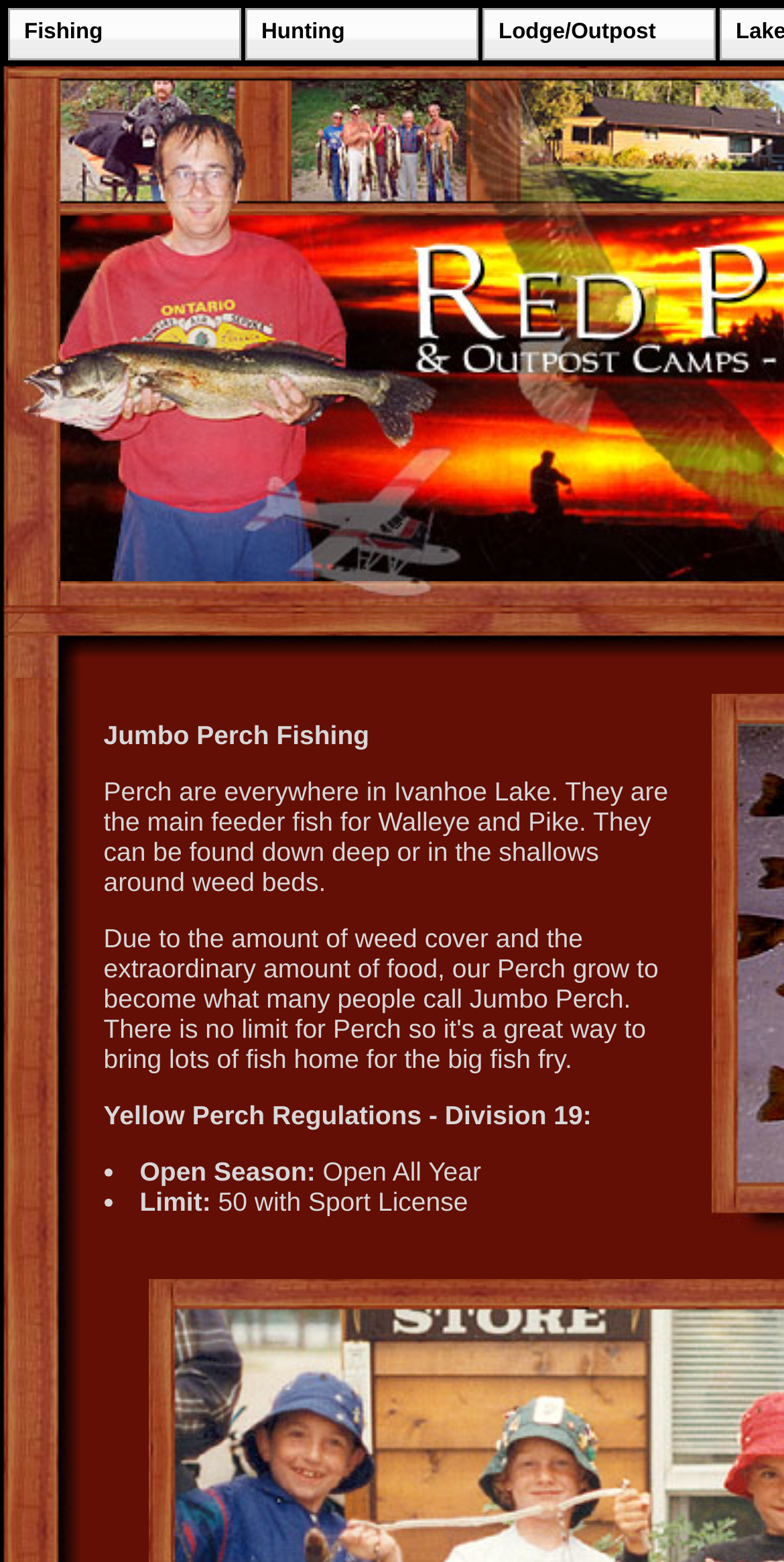Write an exhaustive caption that covers the webpage's main aspects.

The webpage is about Ontario Jumbo Perch Fishing. At the top, there are three links: "Fishing", "Hunting", and "Lodge/Outpost", positioned horizontally from left to right. 

Below these links, there is a section that describes Jumbo Perch Fishing. The text explains that Perch are abundant in Ivanhoe Lake, serving as a food source for Walleye and Pike. They can be found in deep or shallow waters, particularly around weed beds. The webpage also highlights that the Perch in this area grow to be exceptionally large due to the abundance of food and weed cover. Additionally, there is no limit to the number of Perch that can be caught, making it an ideal activity for those looking to bring home a large catch for a fish fry.

Within this section, there are two bullet points, indicated by a "•" symbol, and a list of regulations, including the open season and limit for Yellow Perch. The limit is specified as 50 with a Sport License.